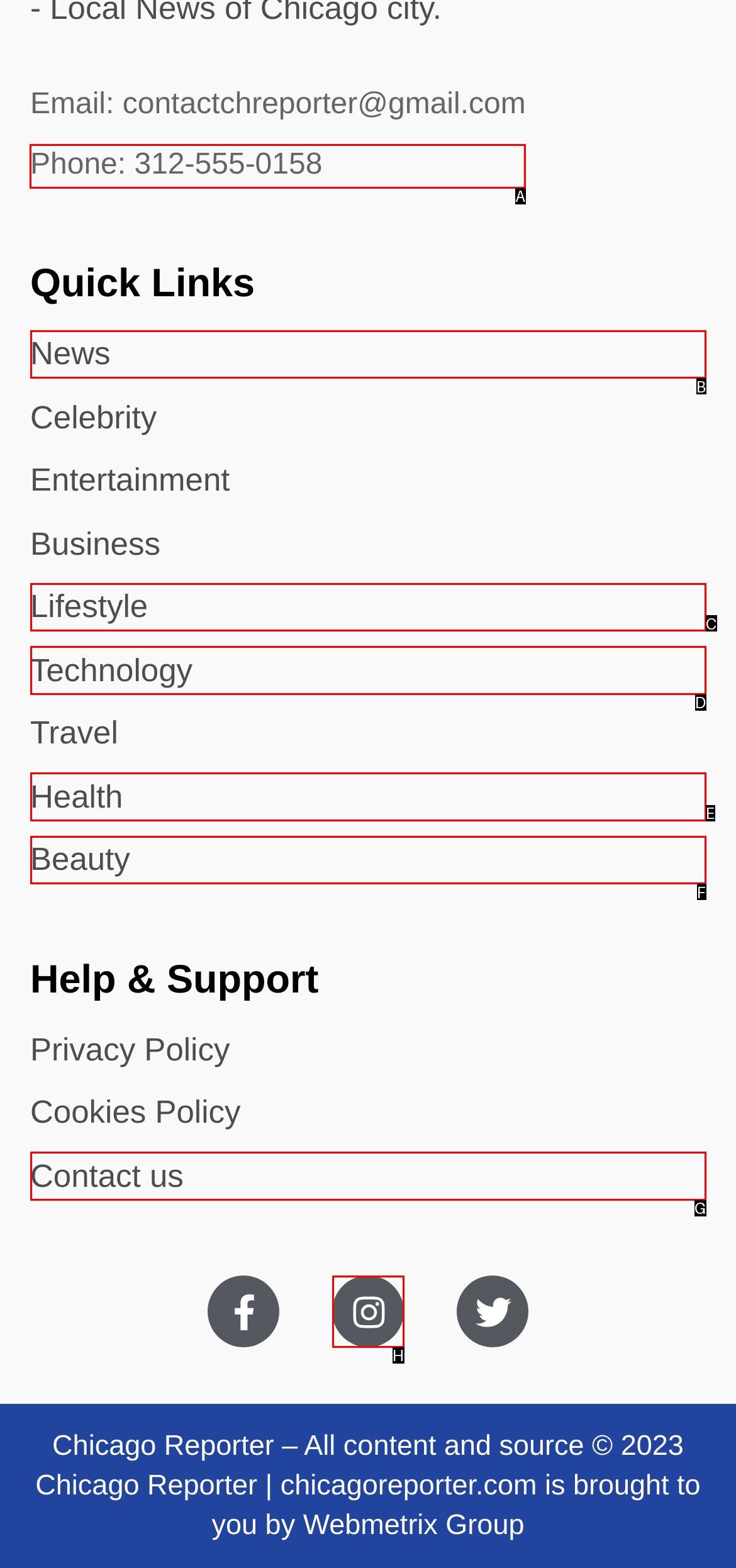To complete the instruction: Call the phone number, which HTML element should be clicked?
Respond with the option's letter from the provided choices.

A